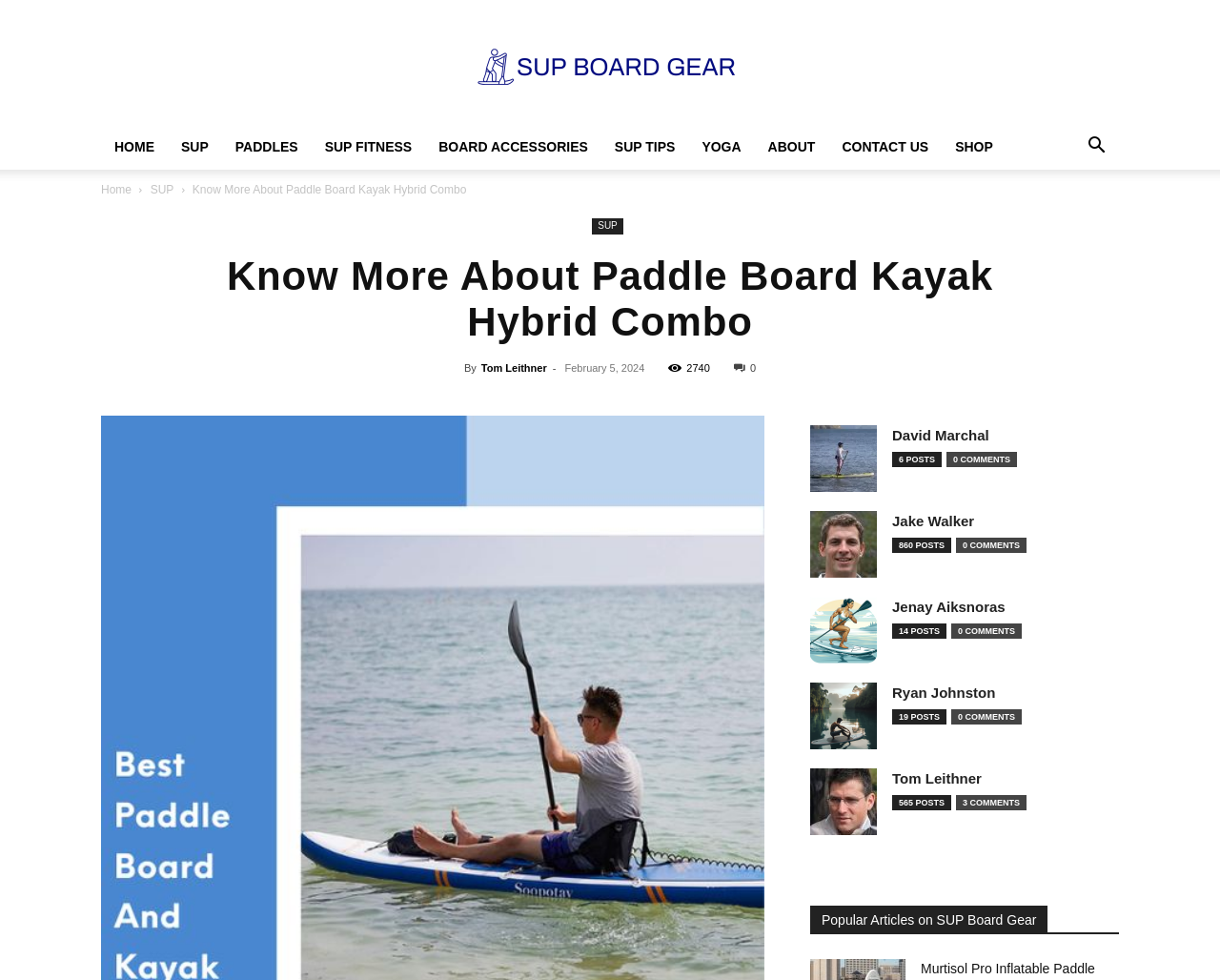Extract the main heading text from the webpage.

Know More About Paddle Board Kayak Hybrid Combo